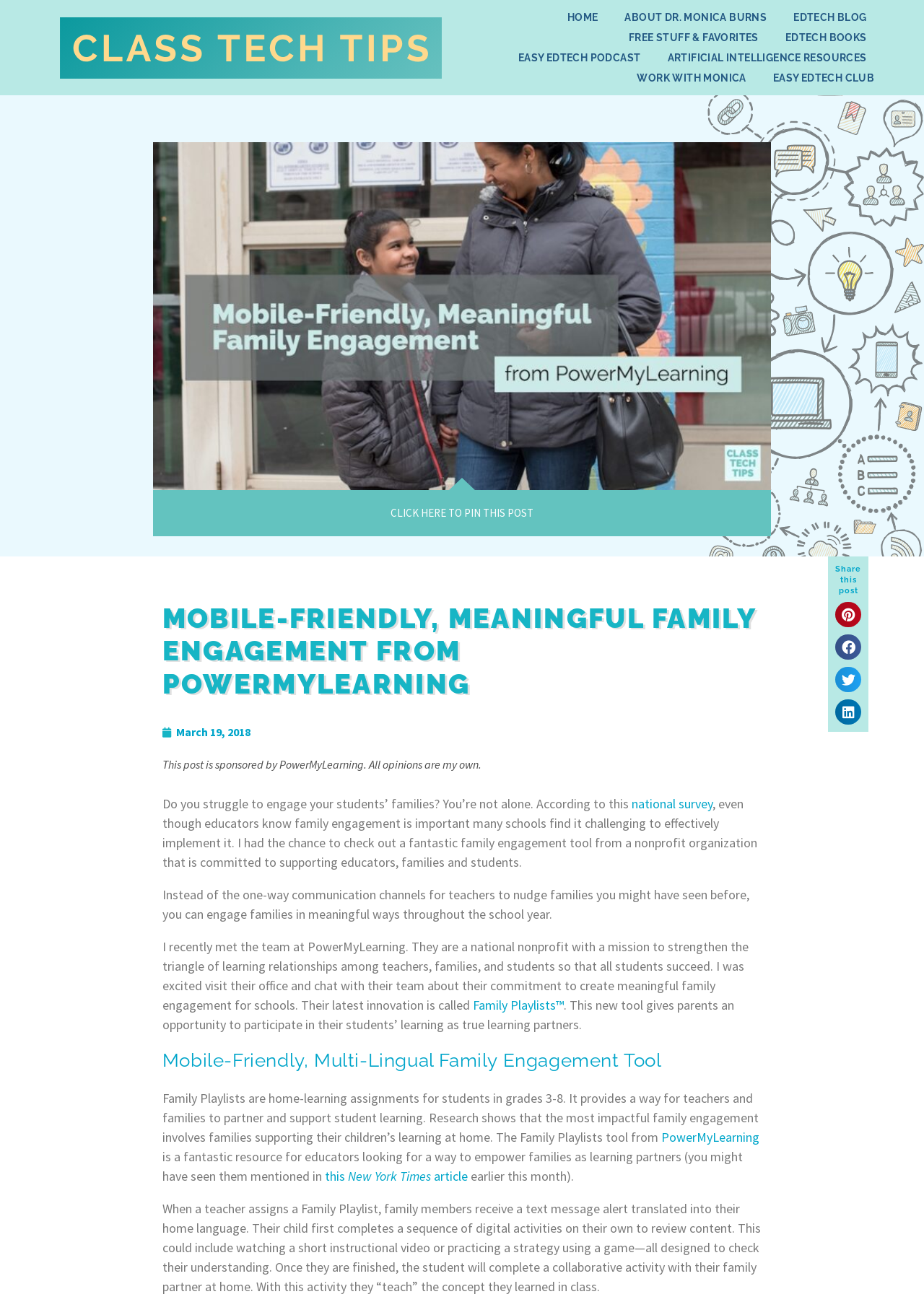Can you identify the bounding box coordinates of the clickable region needed to carry out this instruction: 'Click the 'EDTECH BLOG' link'? The coordinates should be four float numbers within the range of 0 to 1, stated as [left, top, right, bottom].

[0.853, 0.006, 0.944, 0.021]